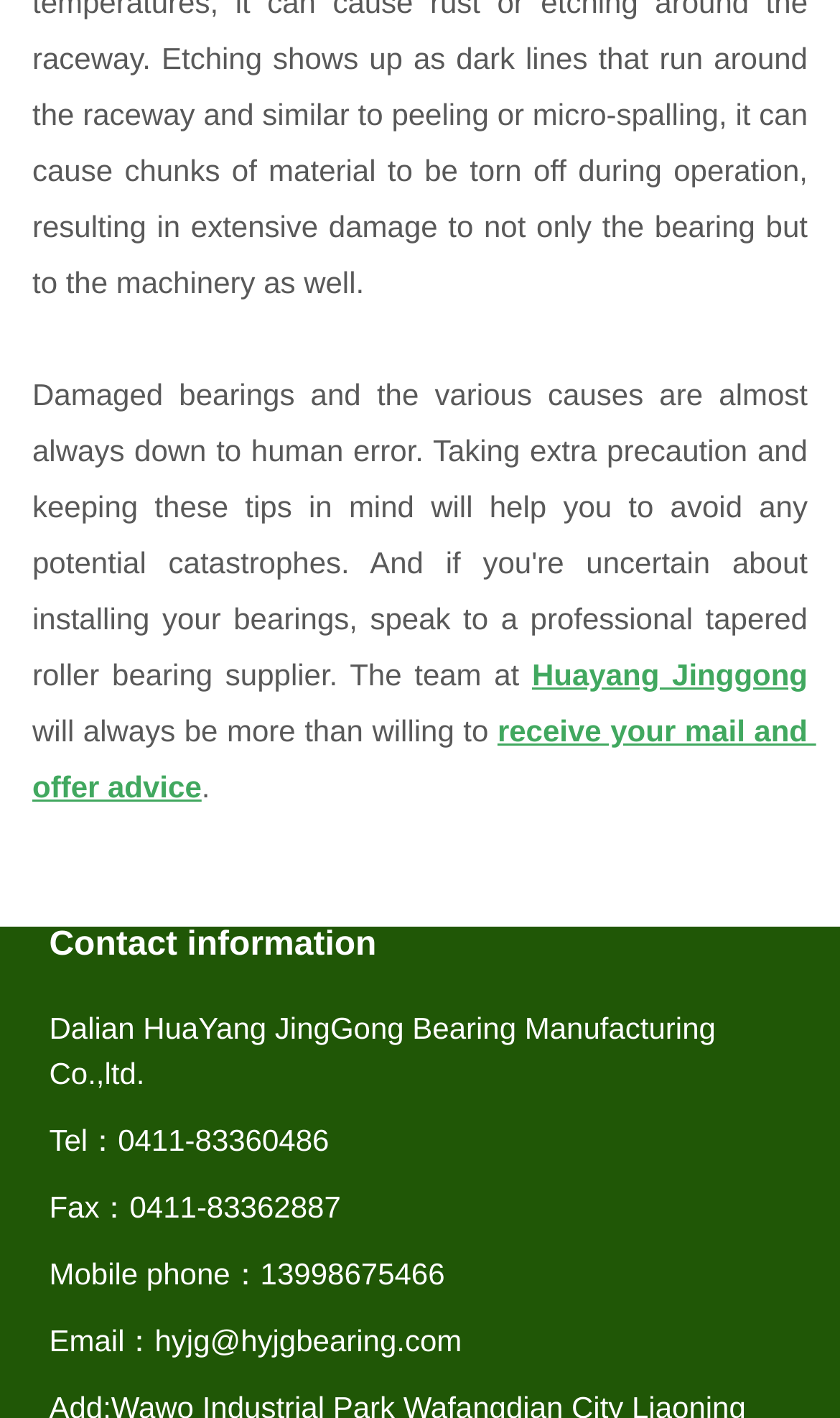Please provide a comprehensive answer to the question based on the screenshot: What is the purpose of Huayang Jinggong?

I found the purpose of Huayang Jinggong by looking at the link text 'Huayang Jinggong' and the surrounding text, which says 'will always be more than willing to receive your mail and offer advice'.